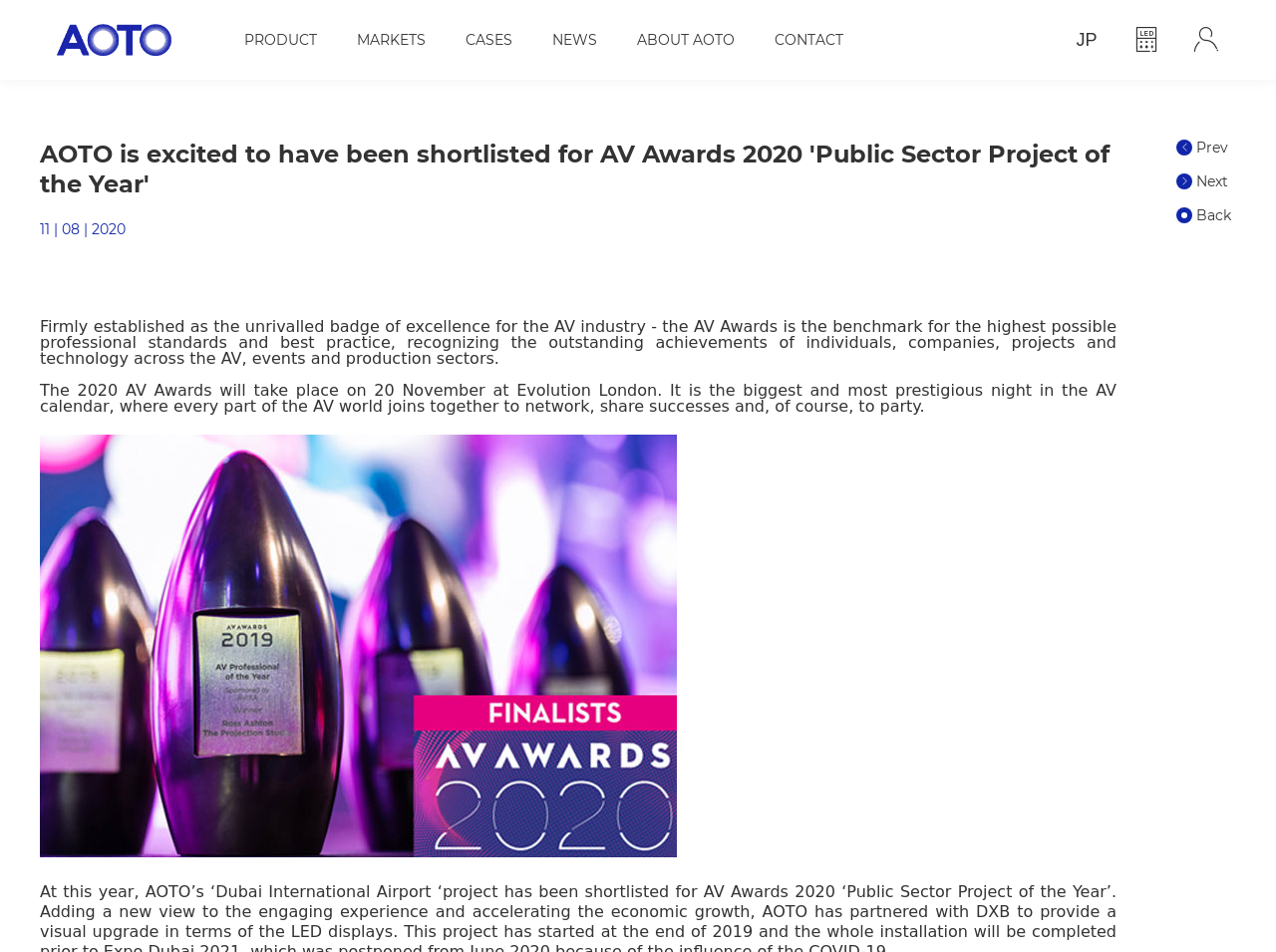Specify the bounding box coordinates for the region that must be clicked to perform the given instruction: "Read the 'NEWS' section".

[0.433, 0.01, 0.468, 0.073]